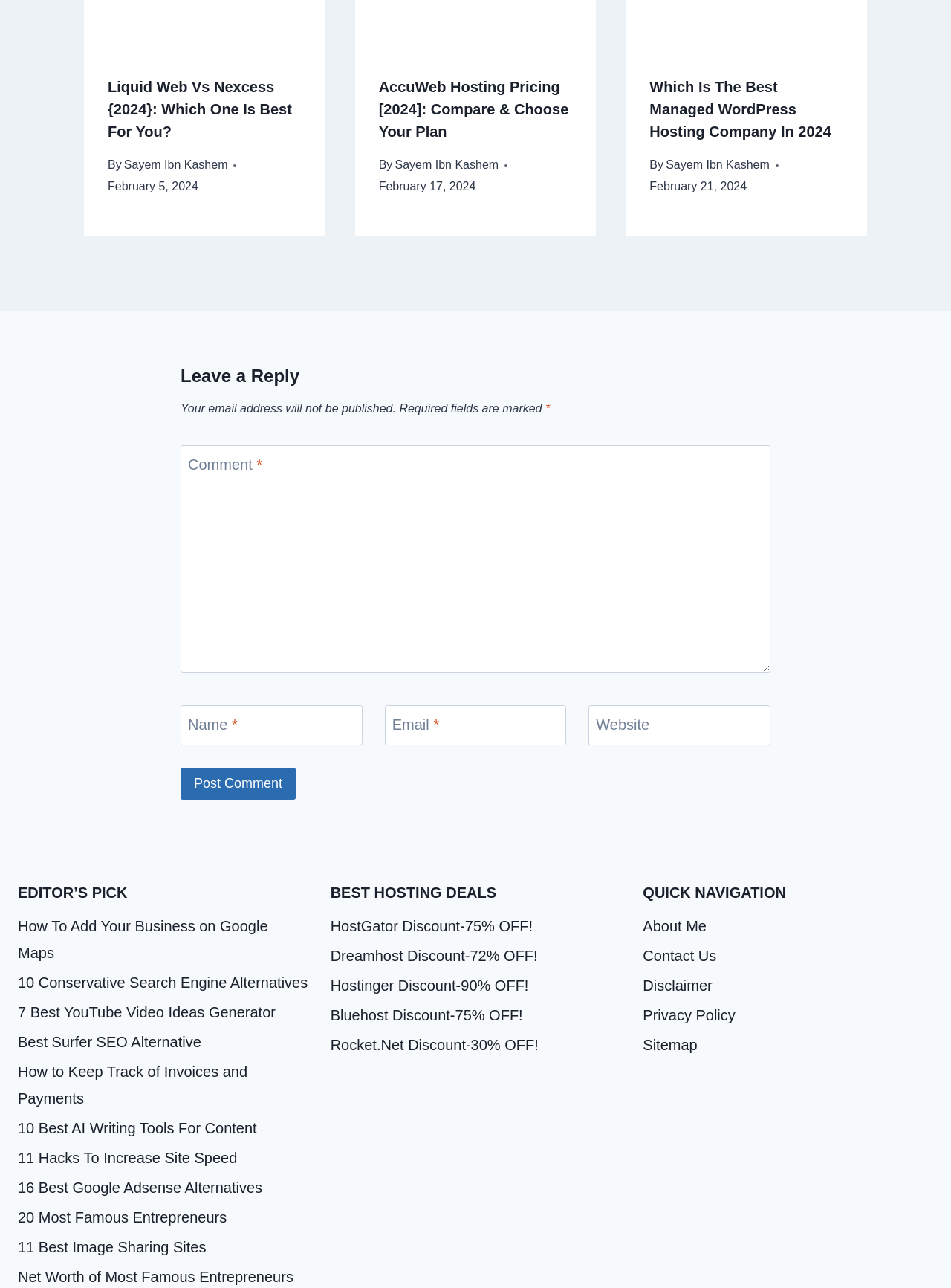Locate the bounding box coordinates of the element's region that should be clicked to carry out the following instruction: "Check the editor's pick". The coordinates need to be four float numbers between 0 and 1, i.e., [left, top, right, bottom].

[0.019, 0.684, 0.324, 0.702]